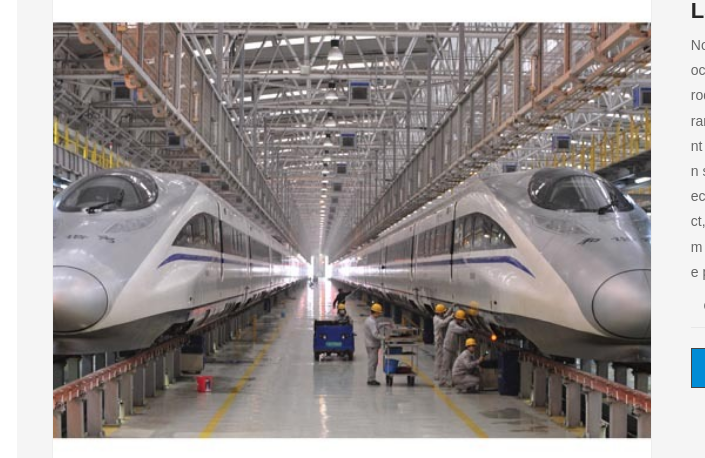Use a single word or phrase to respond to the question:
What color are the technicians' uniforms?

White